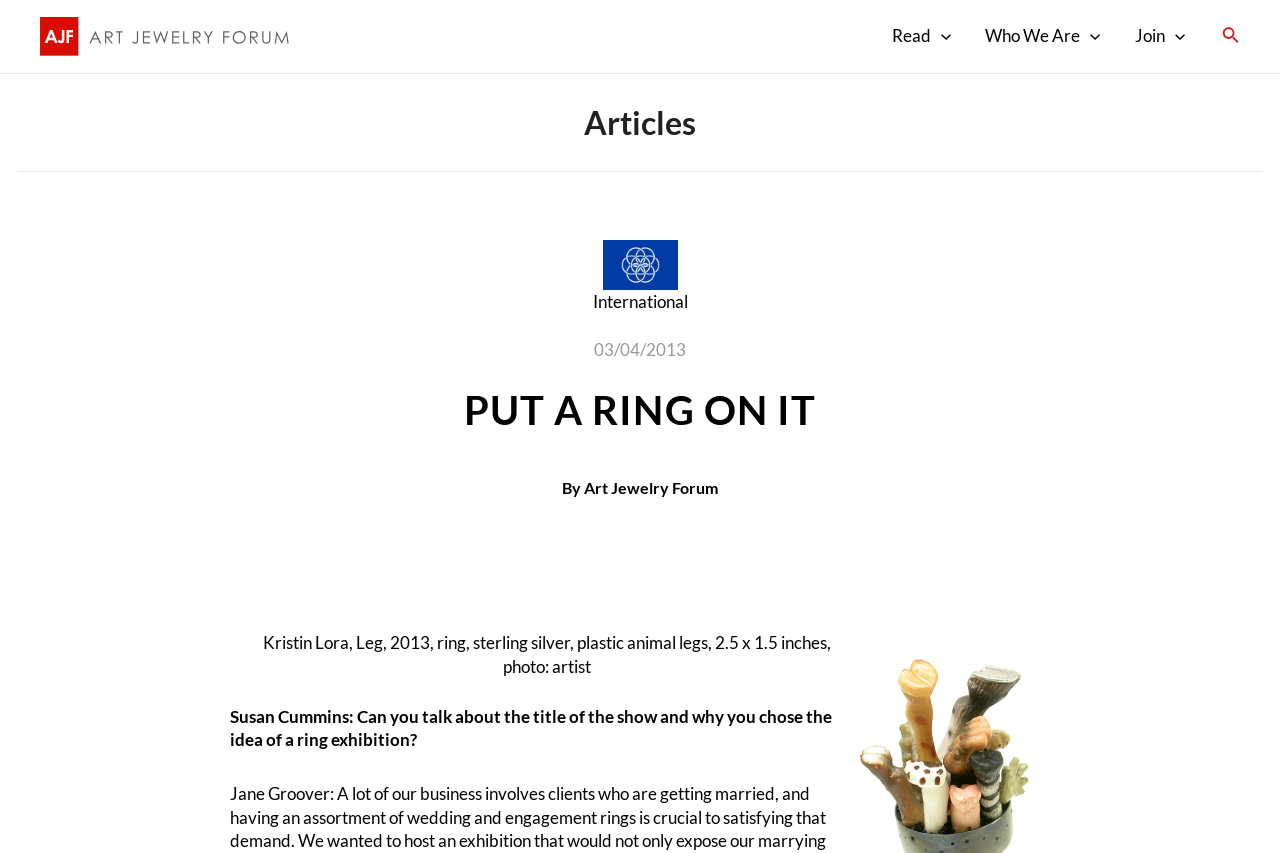Give a detailed overview of the webpage's appearance and contents.

The webpage is about an article titled "PUT A RING ON IT" on the Art Jewelry Forum website. At the top left corner, there is a link to the website's homepage, accompanied by an image of the website's logo. To the right of the logo, there is a navigation menu with three links: "Read", "Who We Are", and "Join", each with a toggle button and an icon. 

Below the navigation menu, there is a search icon link at the top right corner. 

The main content of the webpage is divided into two sections. On the left side, there is a heading "Articles" and an international flag image. Below the flag image, there is a text "International" and a date "03/04/2013". 

On the right side, there is a heading "PUT A RING ON IT" followed by a subheading "By Art Jewelry Forum". Below the subheading, there is a figure with a caption describing a ring artwork by Kristin Lora, including its materials, dimensions, and a photo credit. 

Below the figure, there is a text block quoting Susan Cummins, asking about the title of the show and the idea behind the ring exhibition.